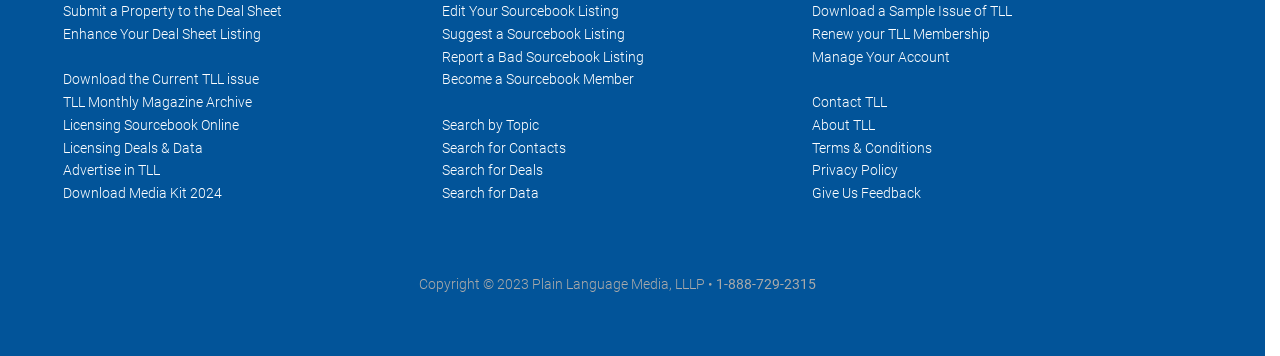Please identify the bounding box coordinates of the element's region that I should click in order to complete the following instruction: "Download the current TLL issue". The bounding box coordinates consist of four float numbers between 0 and 1, i.e., [left, top, right, bottom].

[0.049, 0.201, 0.202, 0.246]